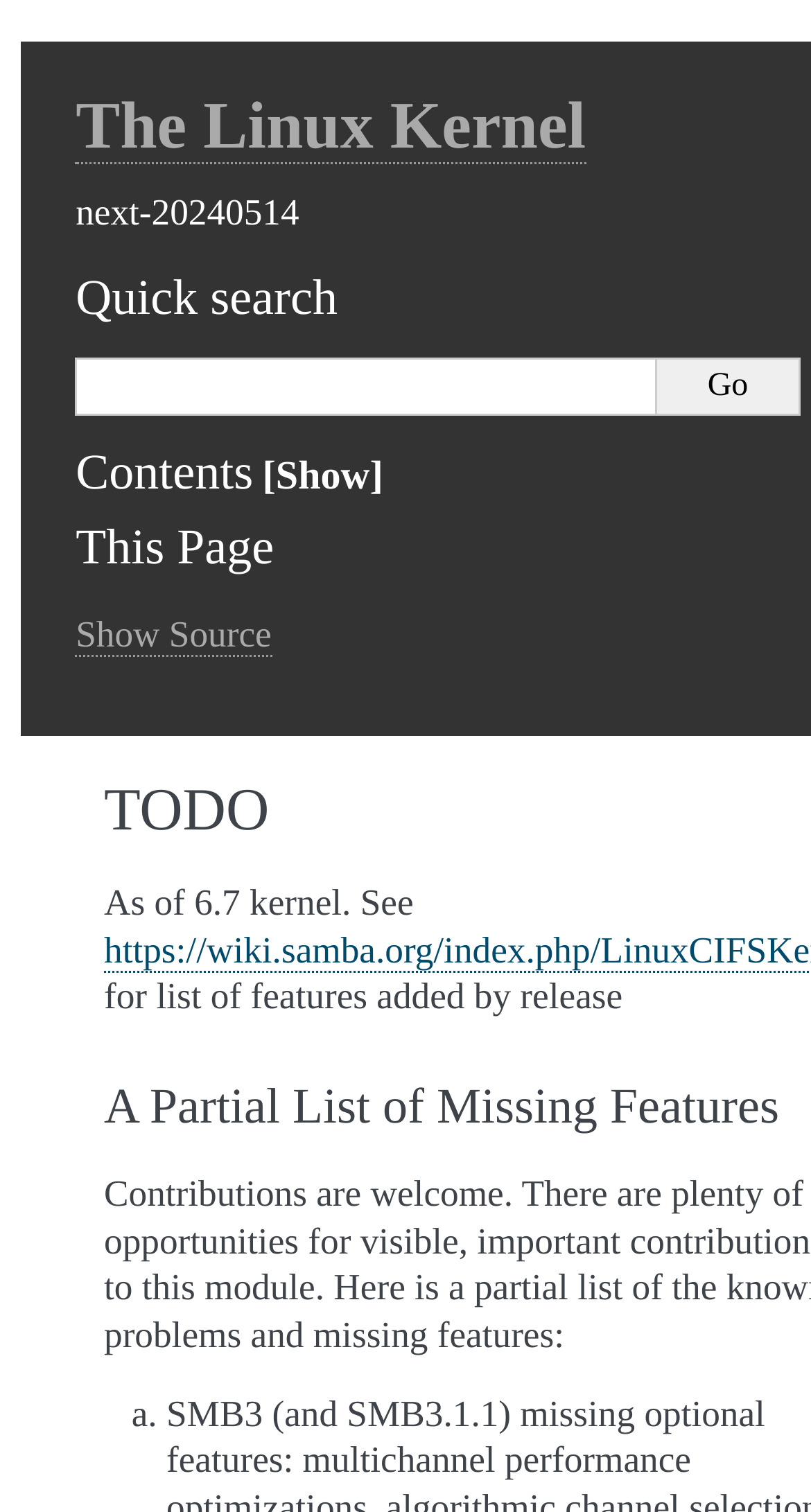What is the function of the 'Show Source' link?
Please answer the question with a detailed and comprehensive explanation.

The 'Show Source' link is located under the 'This Page' heading and is likely used to display the source code of the current page.